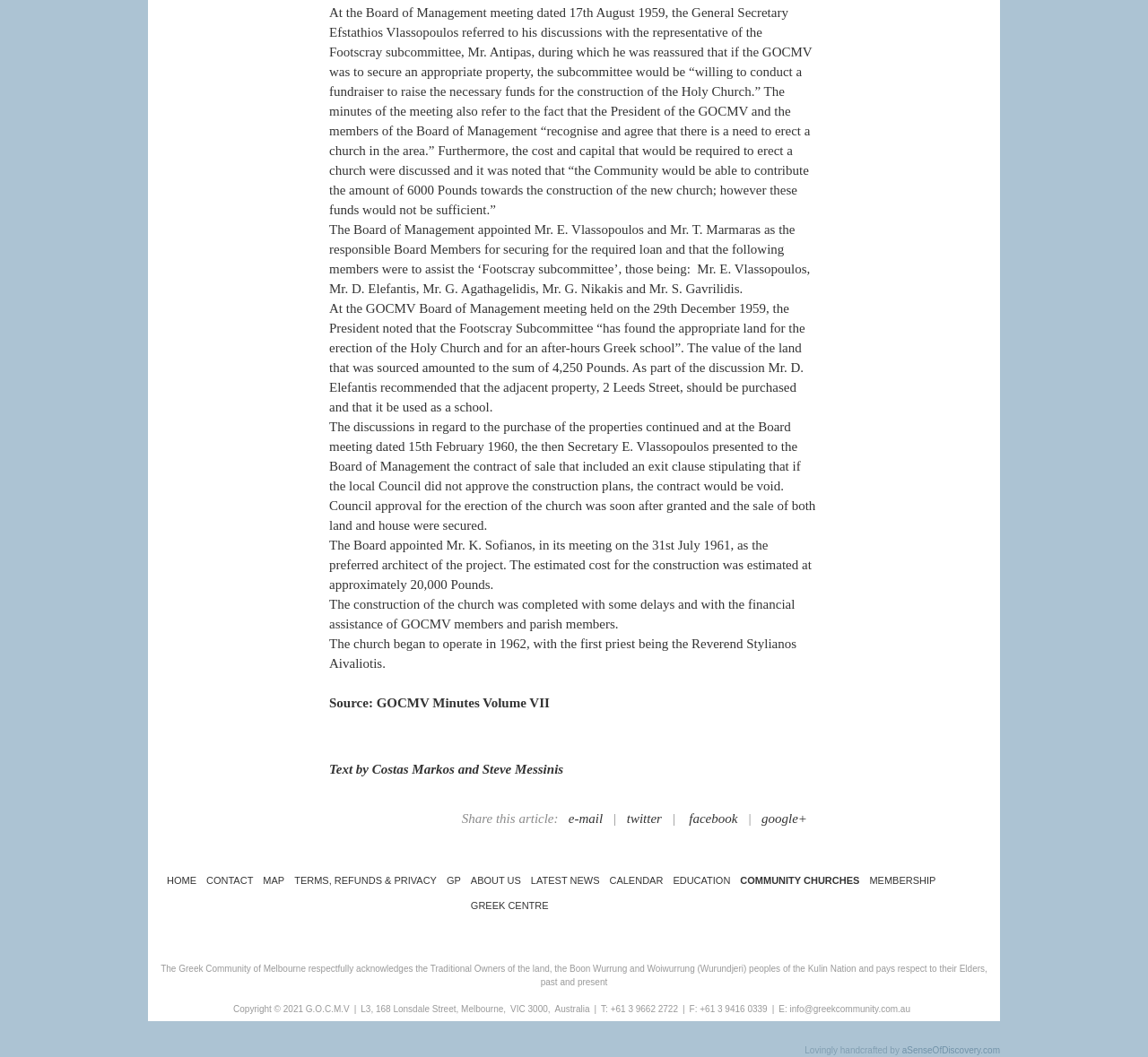Please determine the bounding box coordinates for the element with the description: "Terms, Refunds & Privacy".

[0.256, 0.828, 0.38, 0.838]